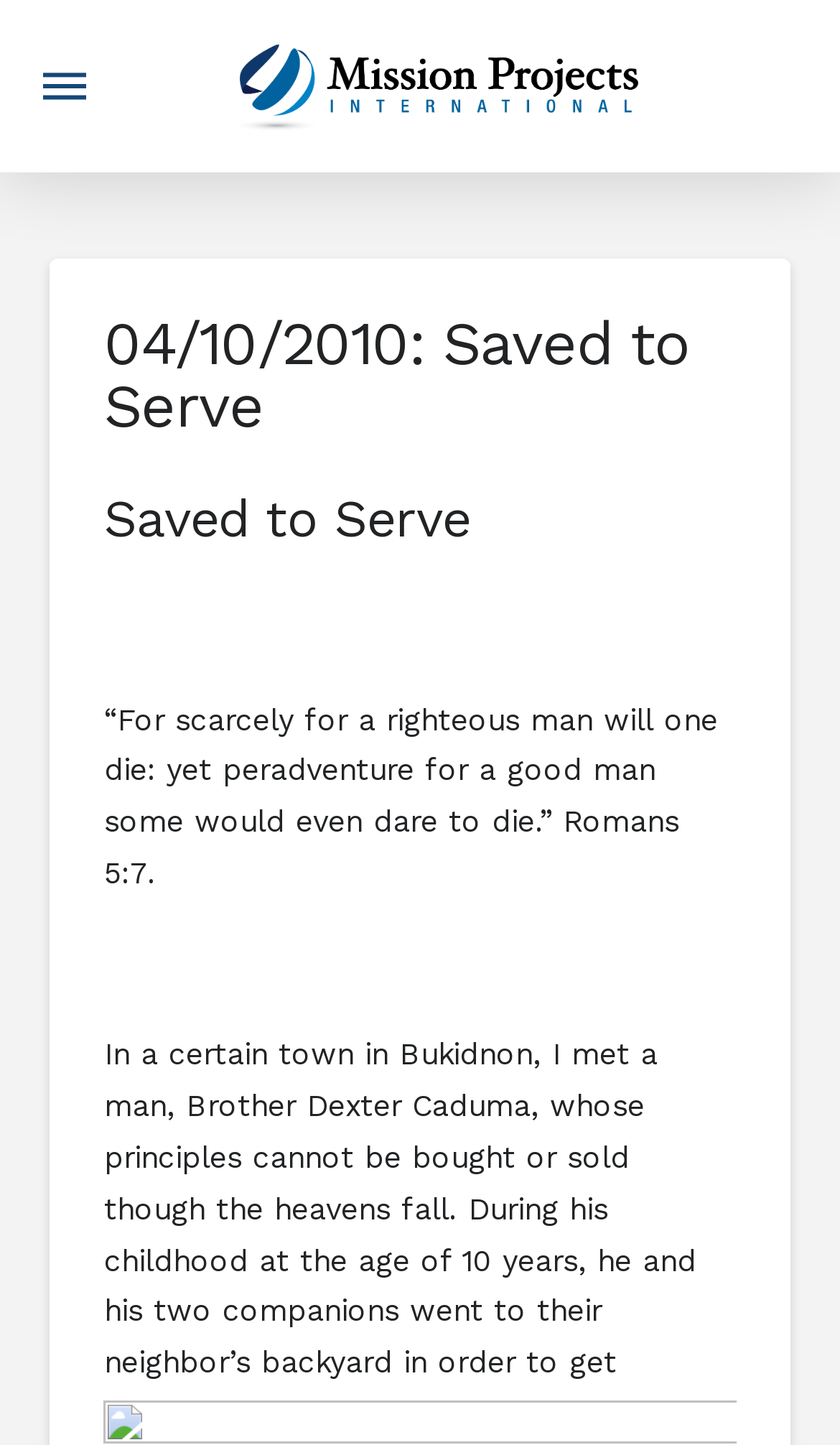What is the Bible verse mentioned? From the image, respond with a single word or brief phrase.

Romans 5:7